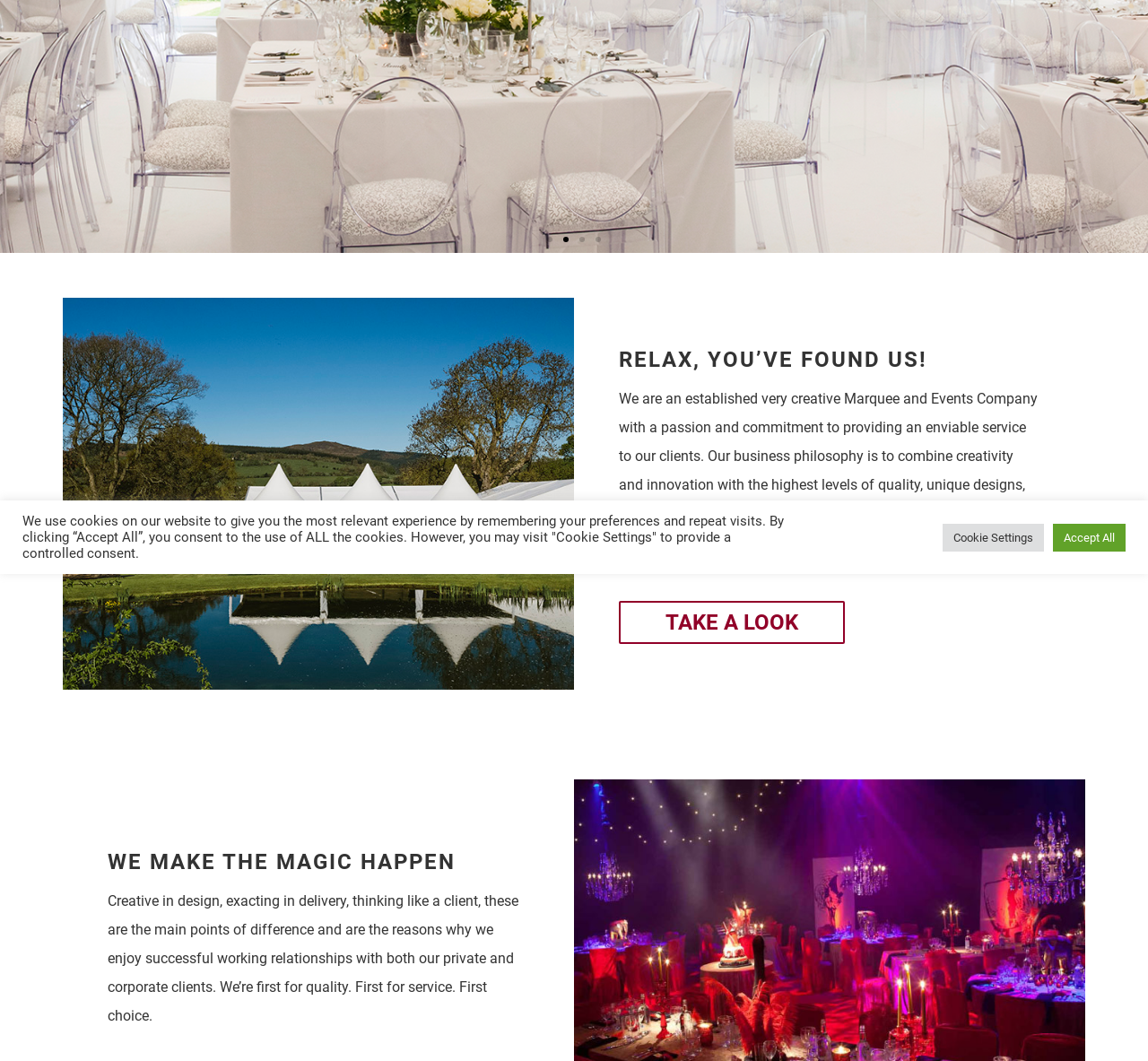Given the description of the UI element: "Take a look", predict the bounding box coordinates in the form of [left, top, right, bottom], with each value being a float between 0 and 1.

[0.539, 0.566, 0.736, 0.607]